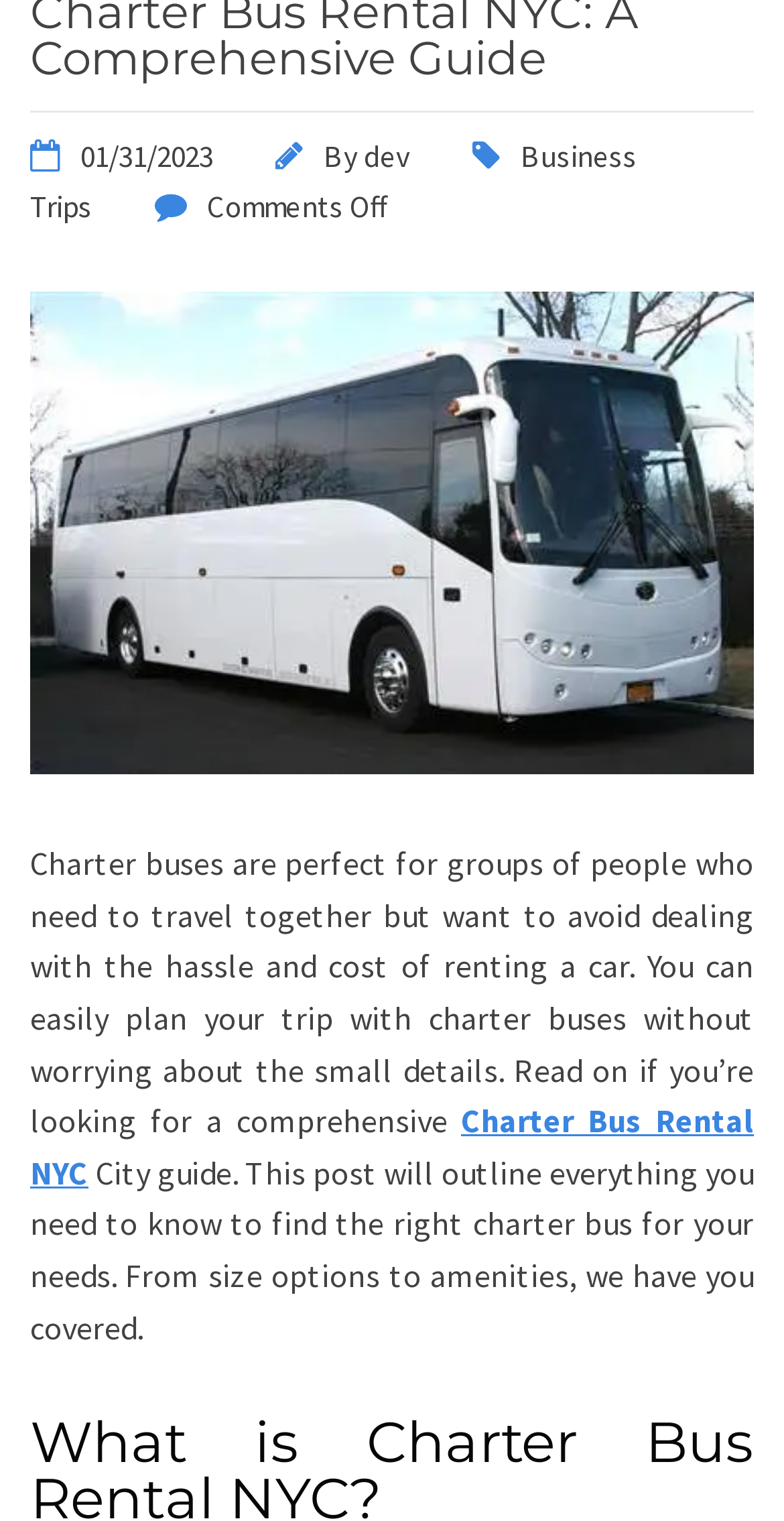Locate the UI element described by dev and provide its bounding box coordinates. Use the format (top-left x, top-left y, bottom-right x, bottom-right y) with all values as floating point numbers between 0 and 1.

[0.464, 0.09, 0.523, 0.115]